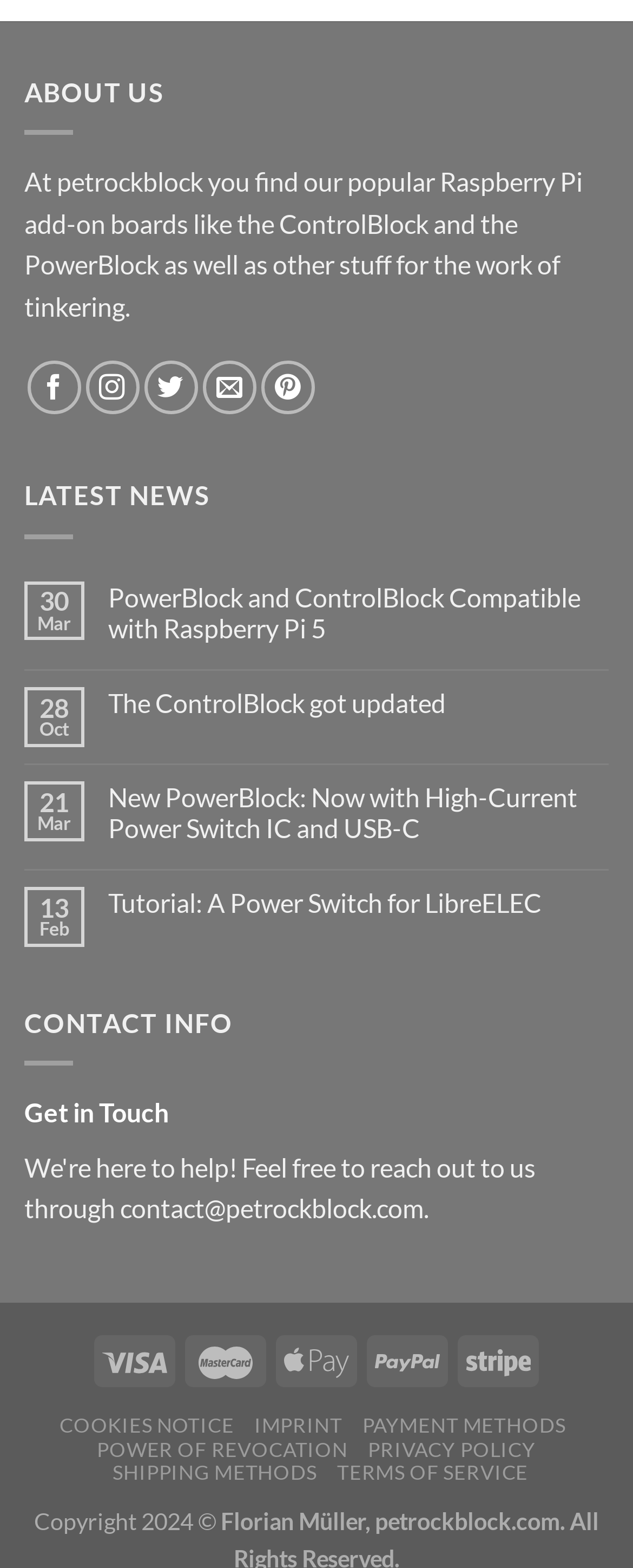What is the latest news topic?
Look at the image and respond to the question as thoroughly as possible.

The latest news topic is the first link in the 'LATEST NEWS' section, which is 'PowerBlock and ControlBlock Compatible with Raspberry Pi 5', and it is dated '30 Mar'.